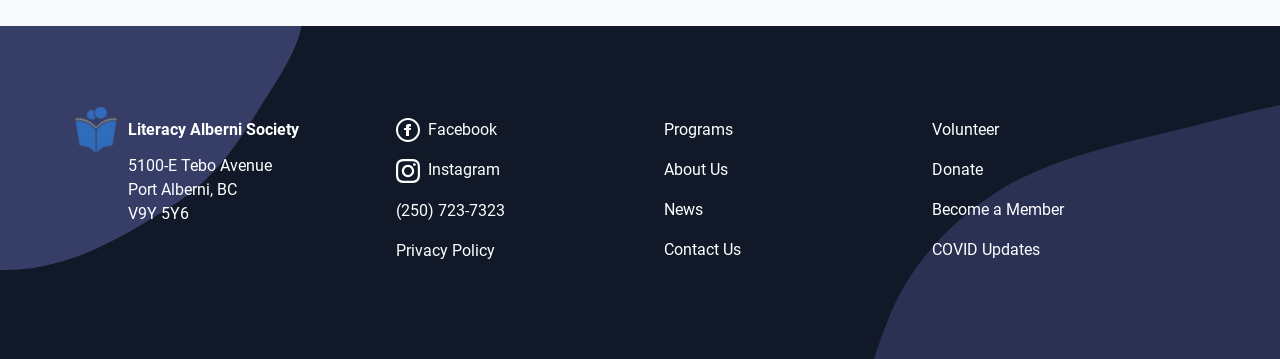Locate the bounding box of the UI element described by: "Volunteer" in the given webpage screenshot.

[0.728, 0.333, 0.78, 0.386]